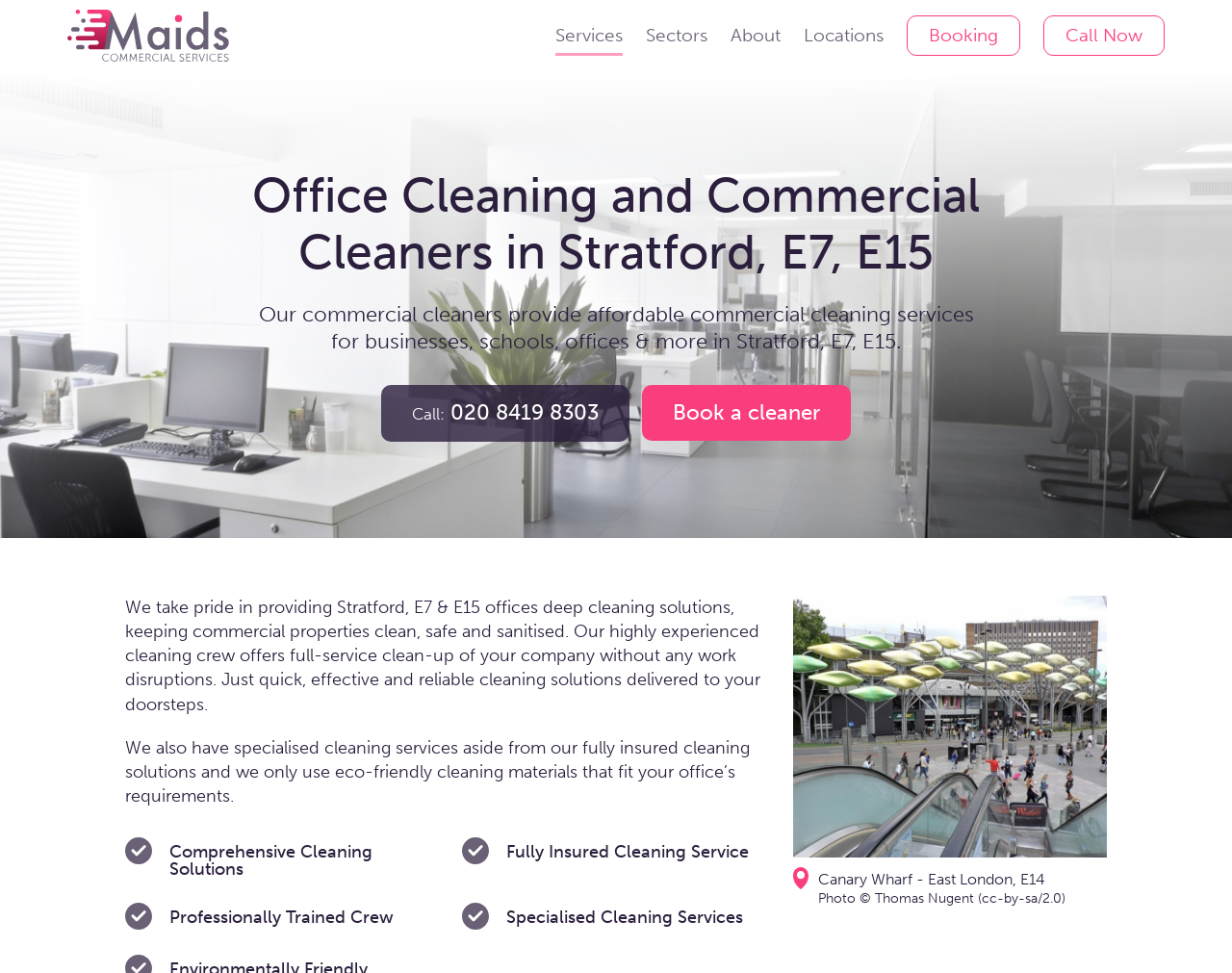Using the elements shown in the image, answer the question comprehensively: What services do Maids Commercial Services provide?

Based on the webpage, Maids Commercial Services provide commercial cleaning services for businesses, schools, offices, and more in Stratford, E7, E15, as stated in the StaticText element with OCR text 'Our commercial cleaners provide affordable commercial cleaning services for businesses, schools, offices & more in Stratford, E7, E15.'